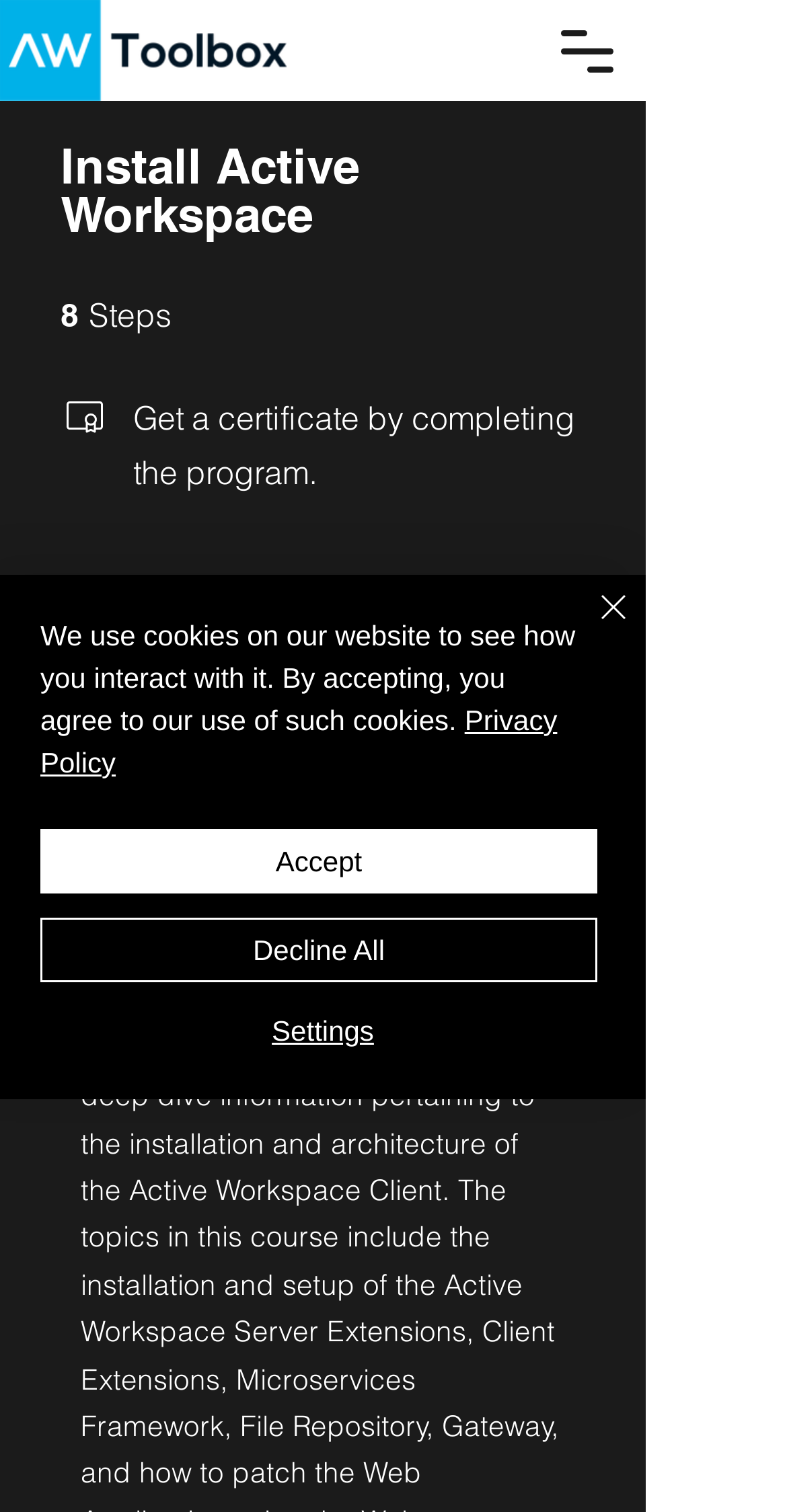What is below the navigation menu button?
Answer the question with a single word or phrase derived from the image.

Welcome to AWToolbox.cm